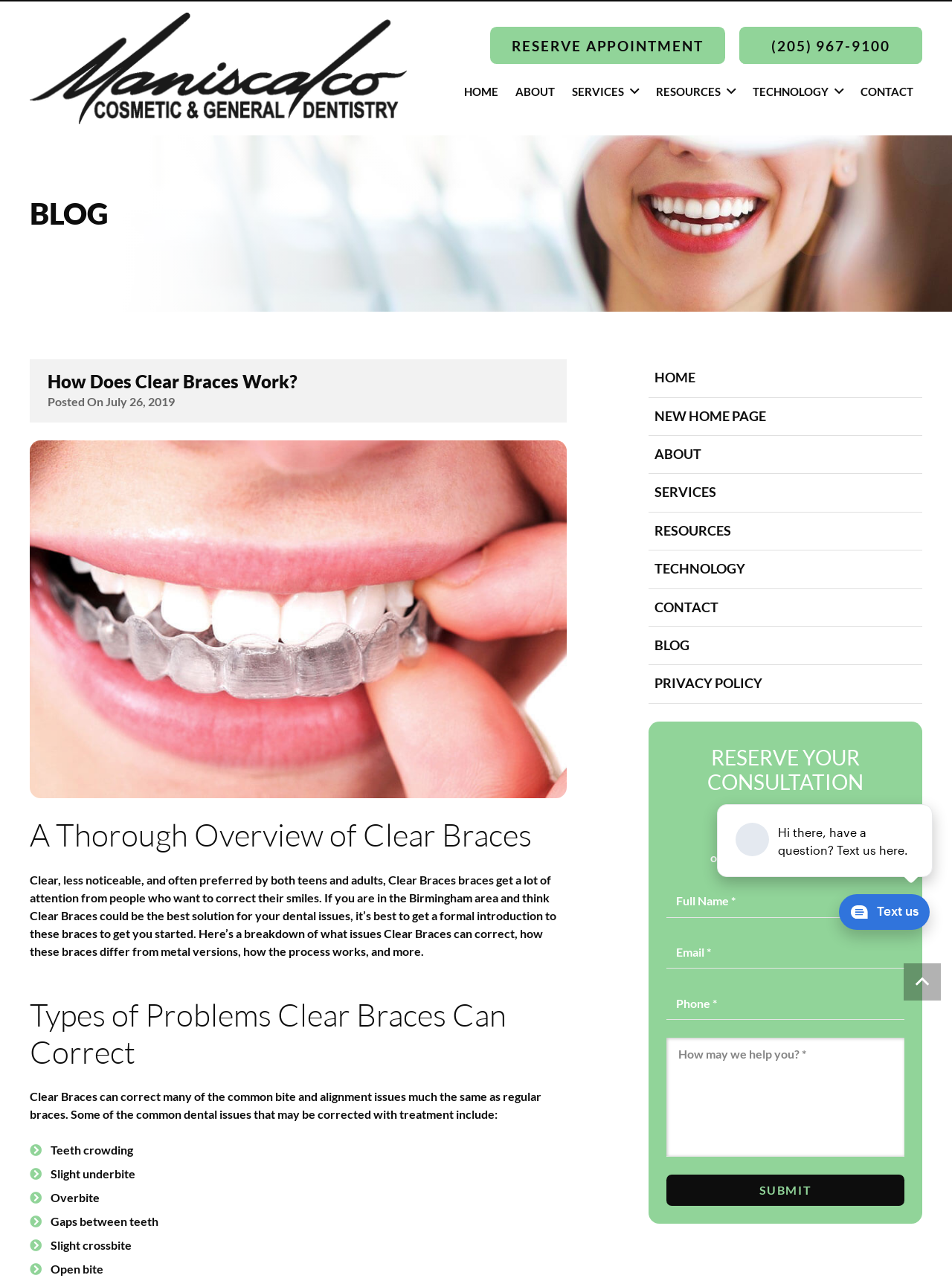What types of dental issues can Clear Braces correct?
Please respond to the question thoroughly and include all relevant details.

According to the webpage, Clear Braces can correct various dental issues, including teeth crowding, slight underbite, overbite, gaps between teeth, slight crossbite, and open bite.